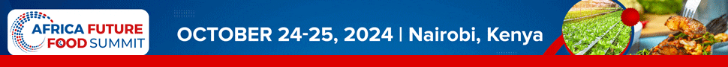Where is the Africa Future Food Summit scheduled to take place?
Based on the image, answer the question with as much detail as possible.

The caption clearly mentions that the summit is scheduled for October 24-25, 2024, in Nairobi, Kenya, highlighting the location prominently.